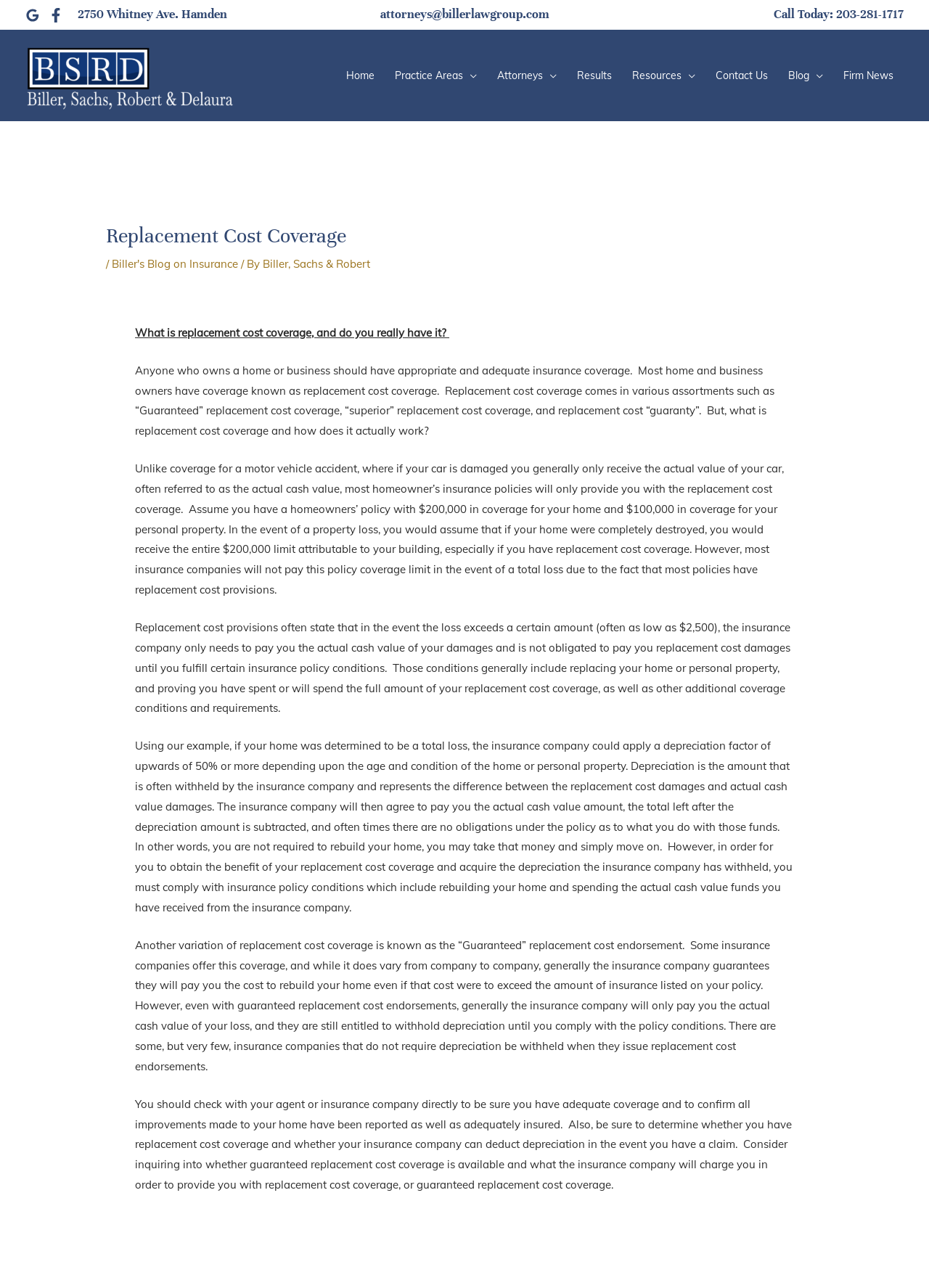What is the name of the law firm?
Use the information from the image to give a detailed answer to the question.

I found the answer by looking at the top-left corner of the webpage, where the law firm's name is displayed prominently.